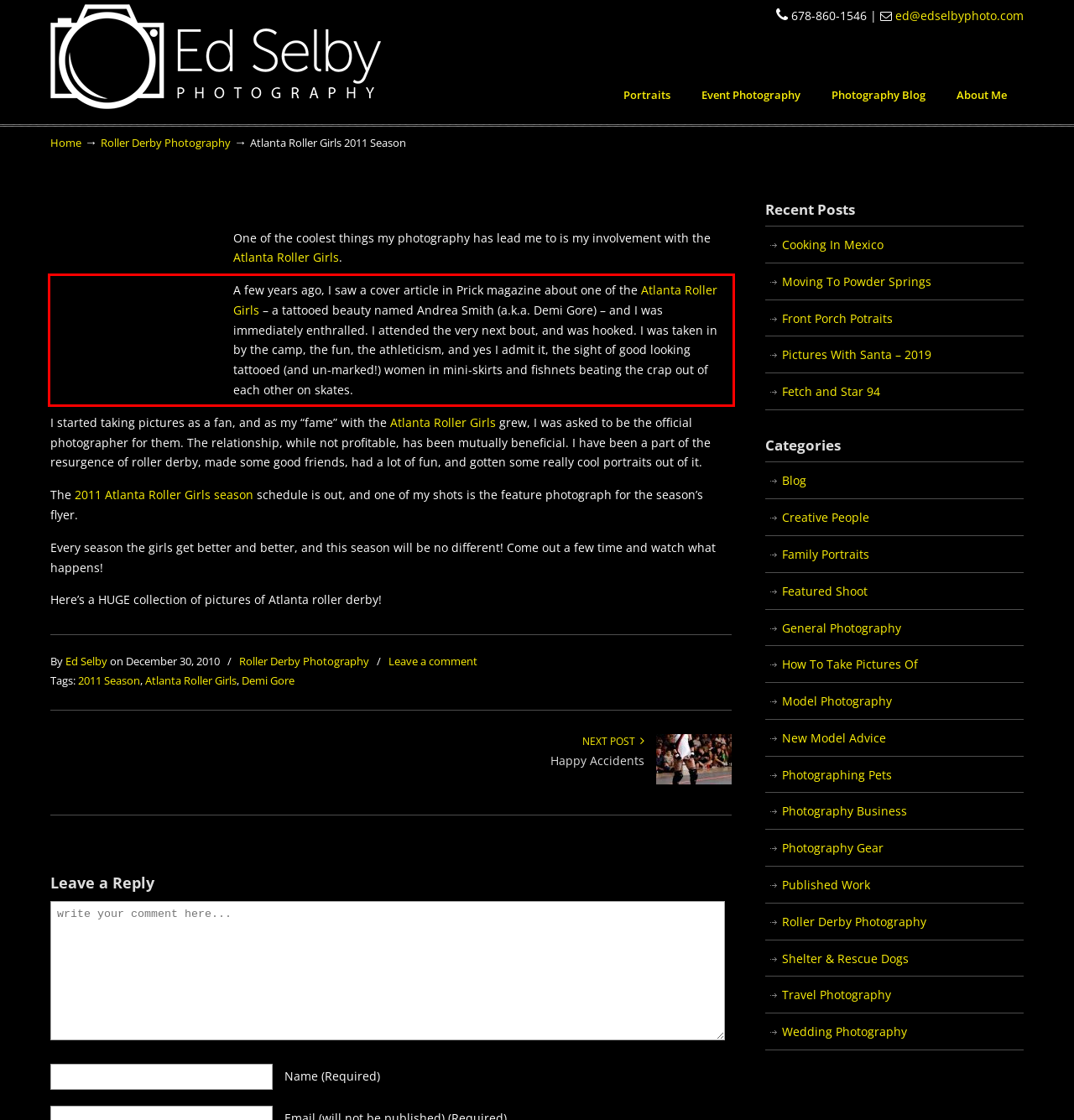Please perform OCR on the UI element surrounded by the red bounding box in the given webpage screenshot and extract its text content.

A few years ago, I saw a cover article in Prick magazine about one of the Atlanta Roller Girls – a tattooed beauty named Andrea Smith (a.k.a. Demi Gore) – and I was immediately enthralled. I attended the very next bout, and was hooked. I was taken in by the camp, the fun, the athleticism, and yes I admit it, the sight of good looking tattooed (and un-marked!) women in mini-skirts and fishnets beating the crap out of each other on skates.